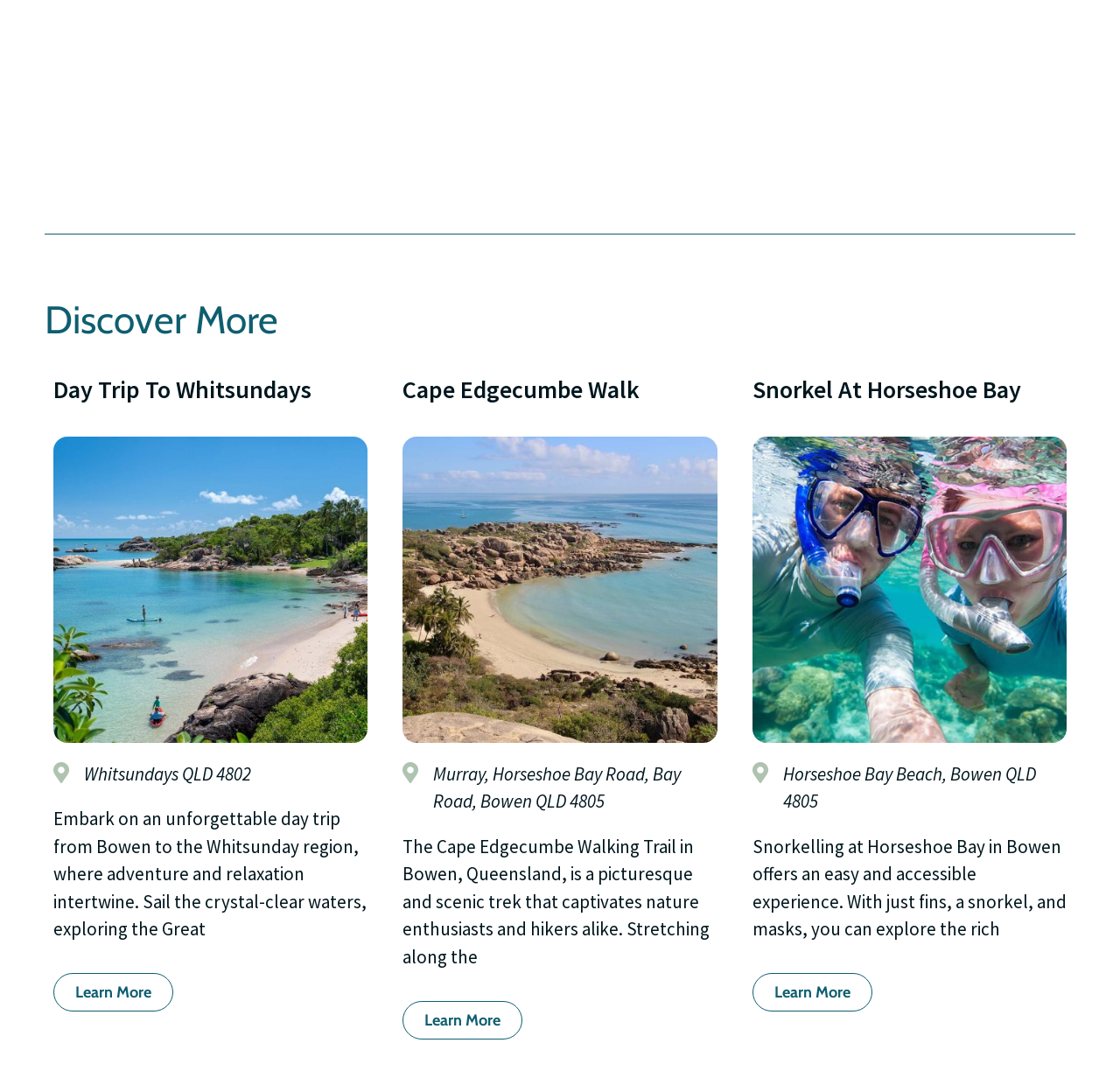Provide the bounding box coordinates of the HTML element this sentence describes: "parent_node: Cape Edgecumbe Walk".

[0.352, 0.337, 0.648, 0.96]